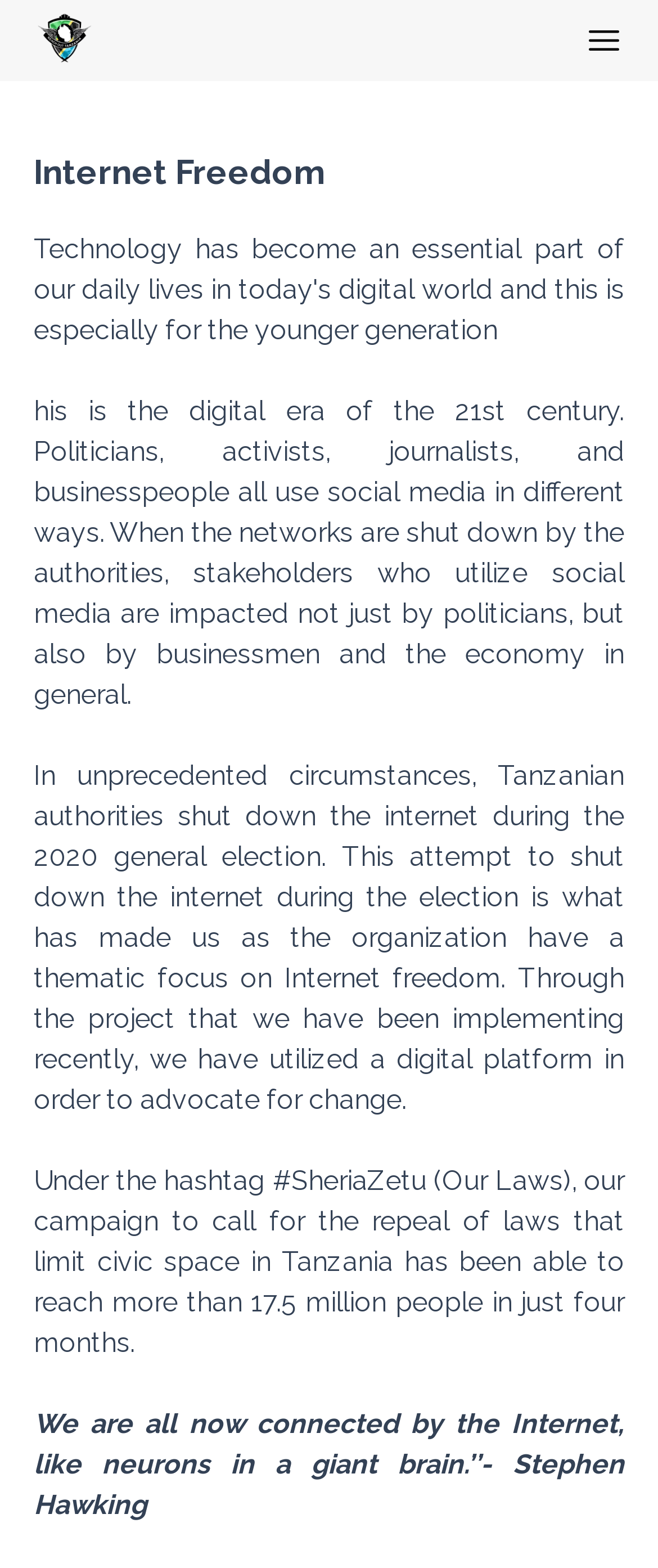Describe the webpage meticulously, covering all significant aspects.

The webpage is about a non-governmental organization promoting inclusive development, democracy, rule of law, and accountability. At the top left corner, there is a logo for "Reach Out Tanzania" accompanied by a link. On the opposite side, at the top right corner, there is a button with an image. 

Below the logo, the main heading "Internet Freedom" is prominently displayed. The webpage then features a series of paragraphs that discuss the importance of internet freedom, particularly in the context of Tanzania. The first paragraph explains how social media shutdowns affect various stakeholders, including politicians, activists, journalists, and businesspeople. 

The second paragraph describes how the organization's focus on internet freedom was prompted by the Tanzanian authorities' shutdown of the internet during the 2020 general election. It also mentions the organization's project, which utilizes a digital platform to advocate for change. 

The third paragraph highlights the success of the organization's campaign, #SheriaZetu (Our Laws), which has reached over 17.5 million people in just four months. The campaign aims to repeal laws that limit civic space in Tanzania. 

Finally, at the bottom of the page, there is a quote from Stephen Hawking, which emphasizes the interconnectedness of people through the internet.